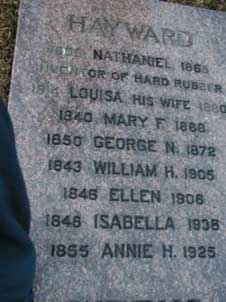Generate an elaborate caption that covers all aspects of the image.

The image depicts a gravestone belonging to Nathaniel Hayward, an important figure in the history of rubber production and the inventor of hard rubber. The stone, engraved with the name "HAYWARD," lists significant dates reflecting his life and the lives of his family members. Nathaniel Hayward was born in 1808 and passed away in 1865, with his wife, Louisa, also commemorated. The stone marks the birth years and death dates of their children, including Mary F. (born 1840, died 1868), George N. (born 1850, died 1872), William H. (born 1843, died 1905), Ellen (born 1846, died 1906), Isabella (born 1846, died 1938), and Annie (born 1855, died 1925). This memorial not only honors Hayward’s personal legacy but also connects him to his family's history and contributions to the rubber industry.